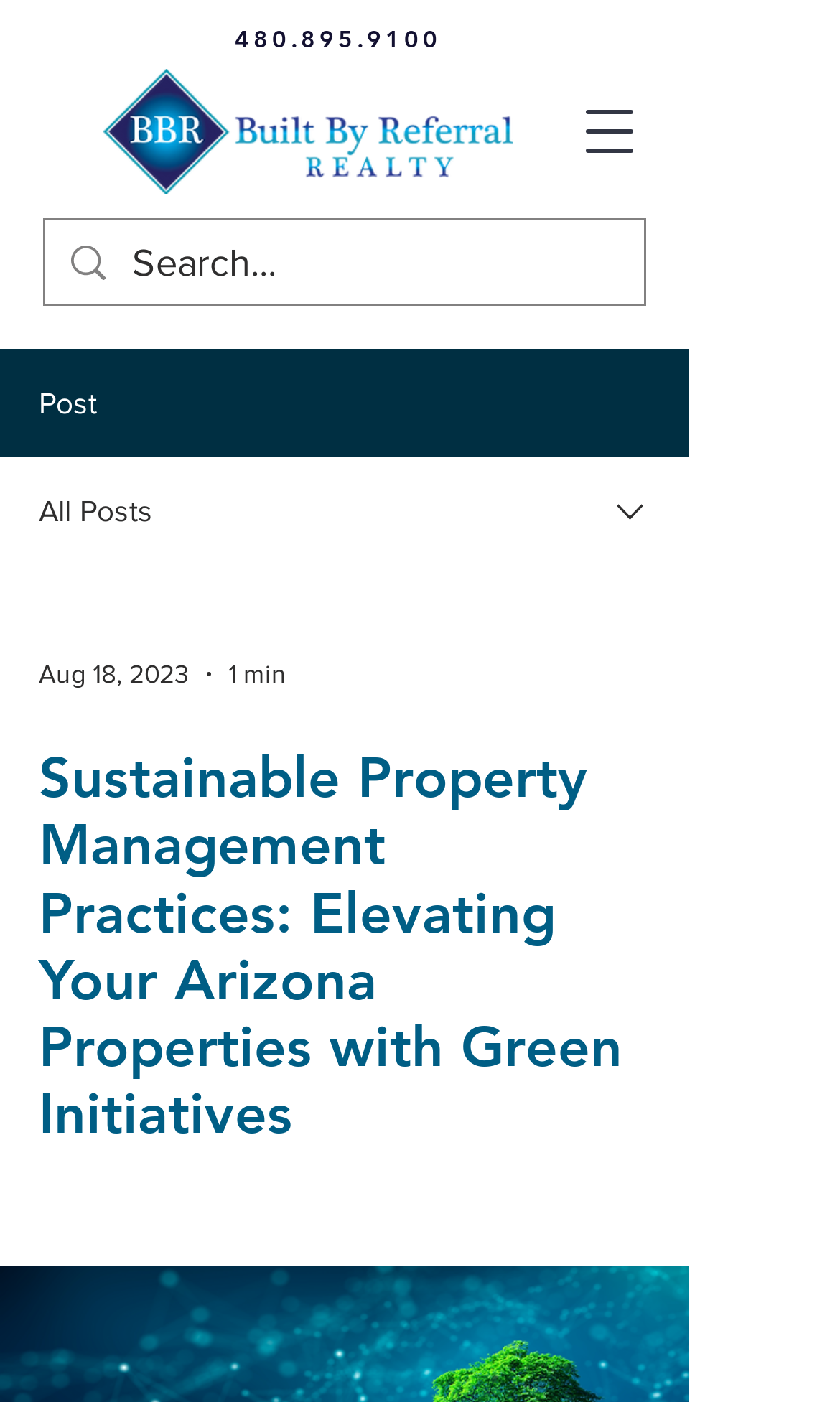What is the date of the latest post?
Using the image as a reference, deliver a detailed and thorough answer to the question.

I found the date of the latest post by looking at the generic element with the text 'Aug 18, 2023' which is located below the search box.